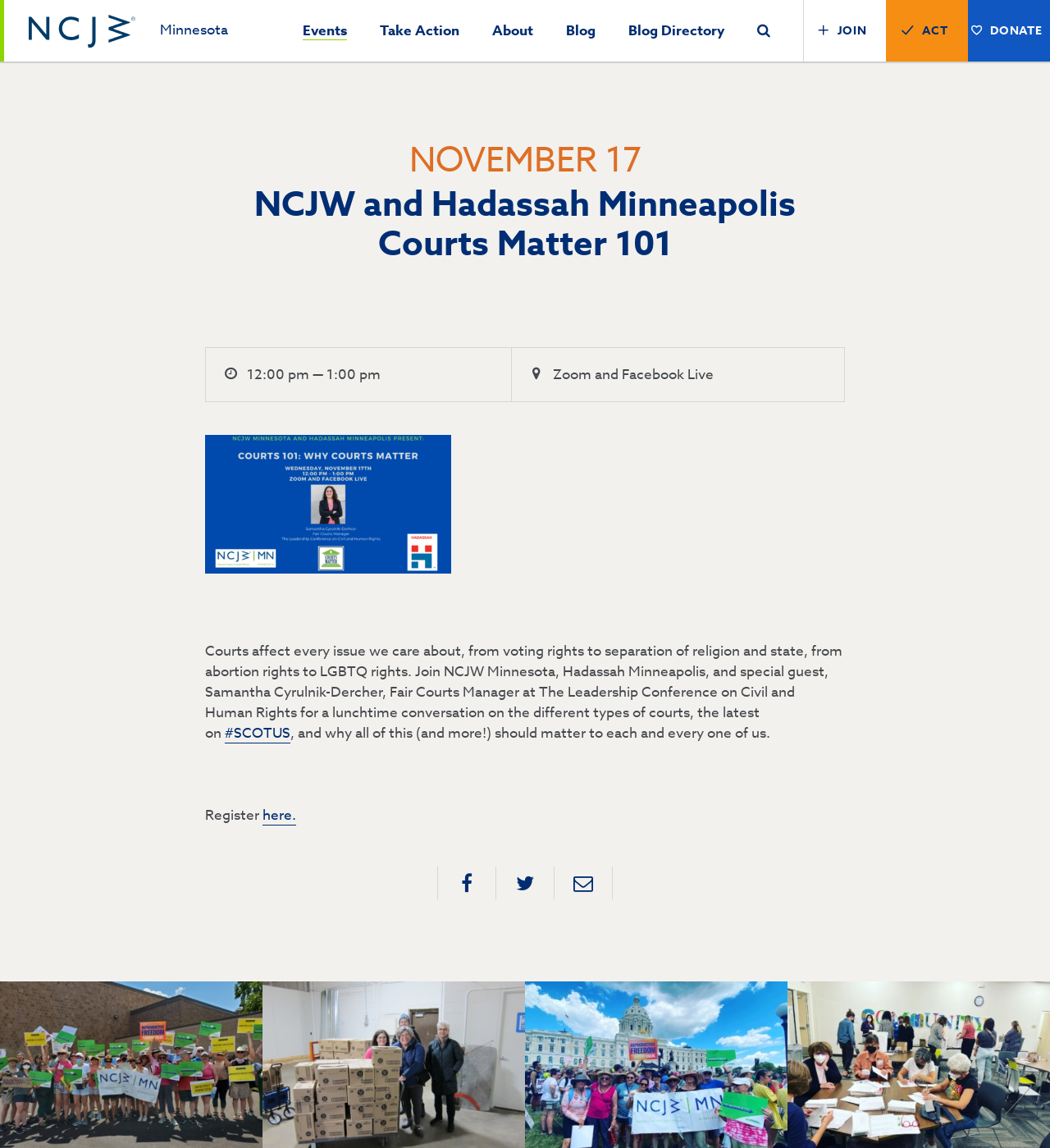What is the time of the Courts Matter 101 event?
Please provide a full and detailed response to the question.

I found the time of the event by looking at the article section of the webpage, where it says '12:00 pm — 1:00 pm' in a static text element.